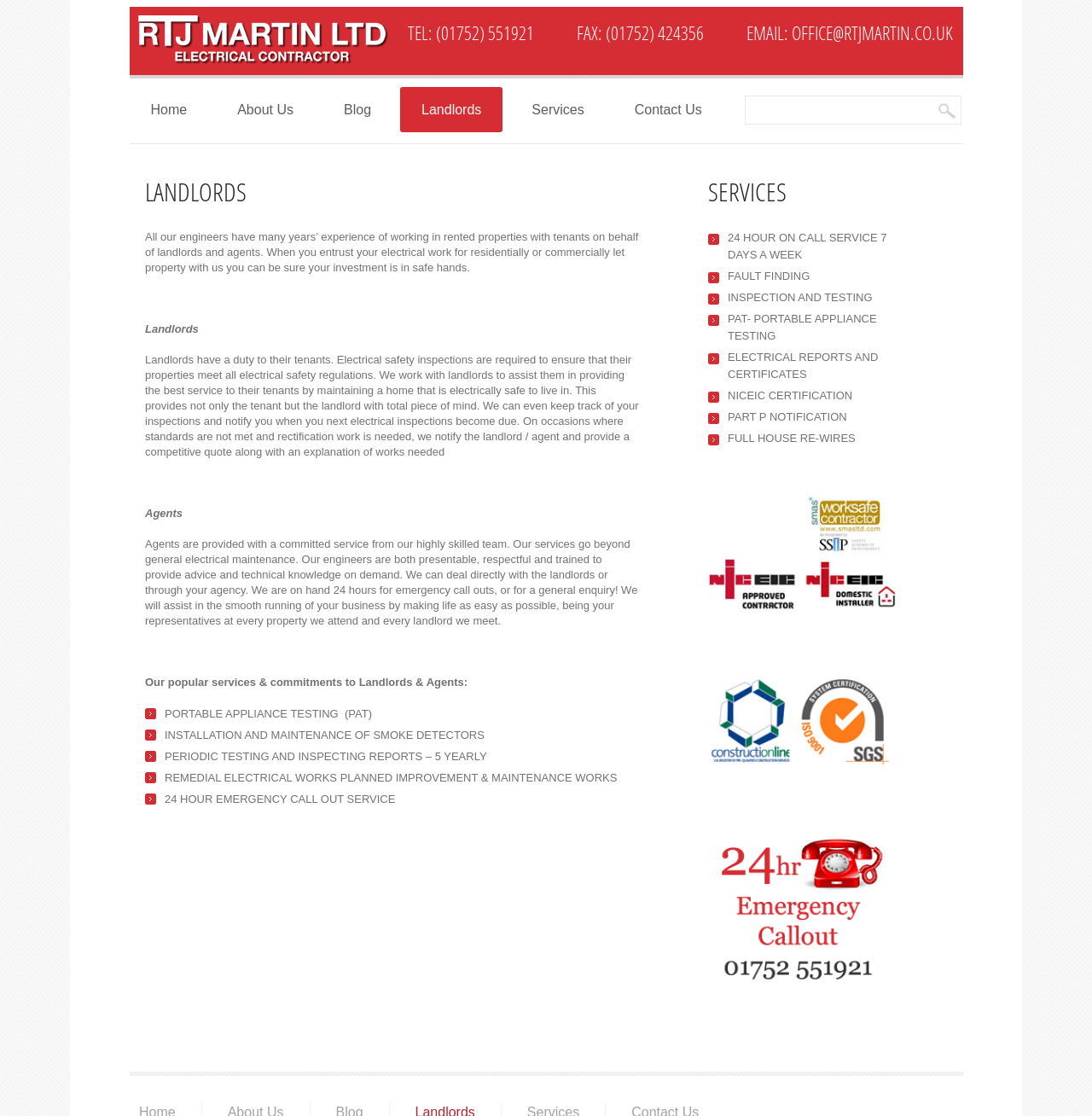What is the benefit of using RTJ Martin Electrical Contractors for landlords?
Please provide a full and detailed response to the question.

The webpage content states that RTJ Martin Electrical Contractors provide a service that gives landlords total peace of mind, ensuring that their properties meet all electrical safety regulations and are electrically safe for tenants.